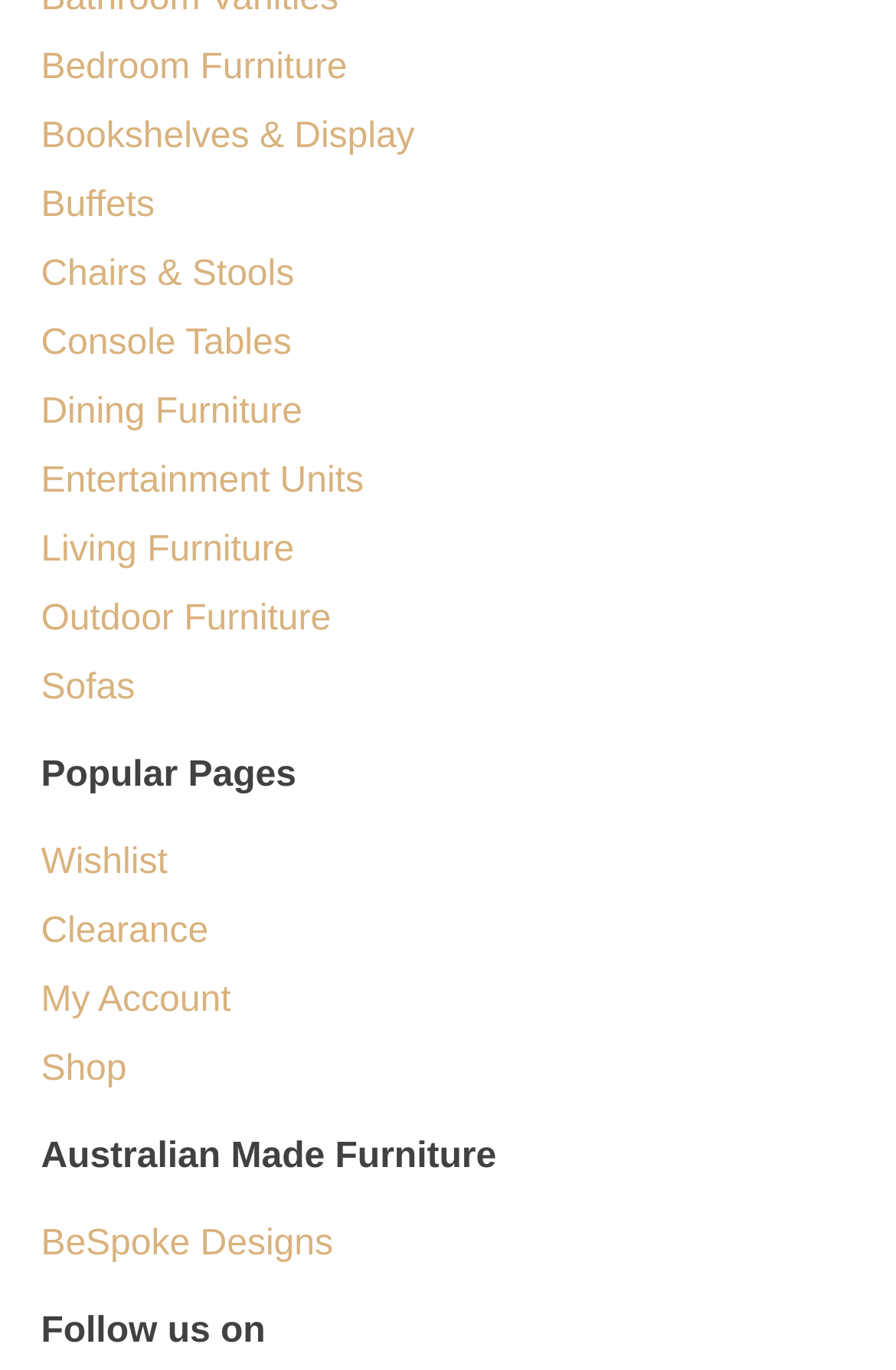What is 'Australian Made Furniture'?
Give a single word or phrase answer based on the content of the image.

Furniture made in Australia